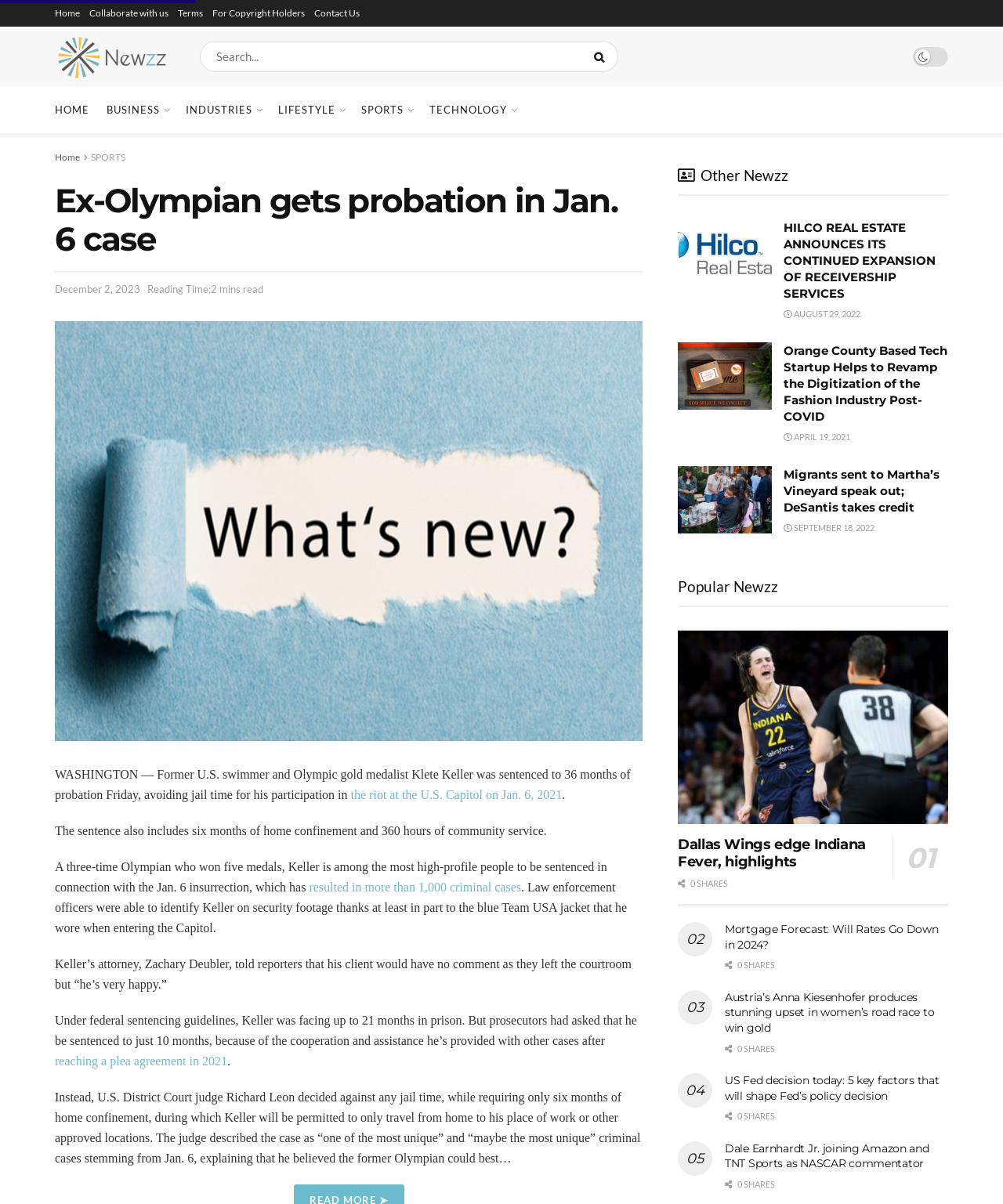Identify the bounding box of the UI component described as: "Tweet 0".

[0.723, 0.966, 0.768, 0.989]